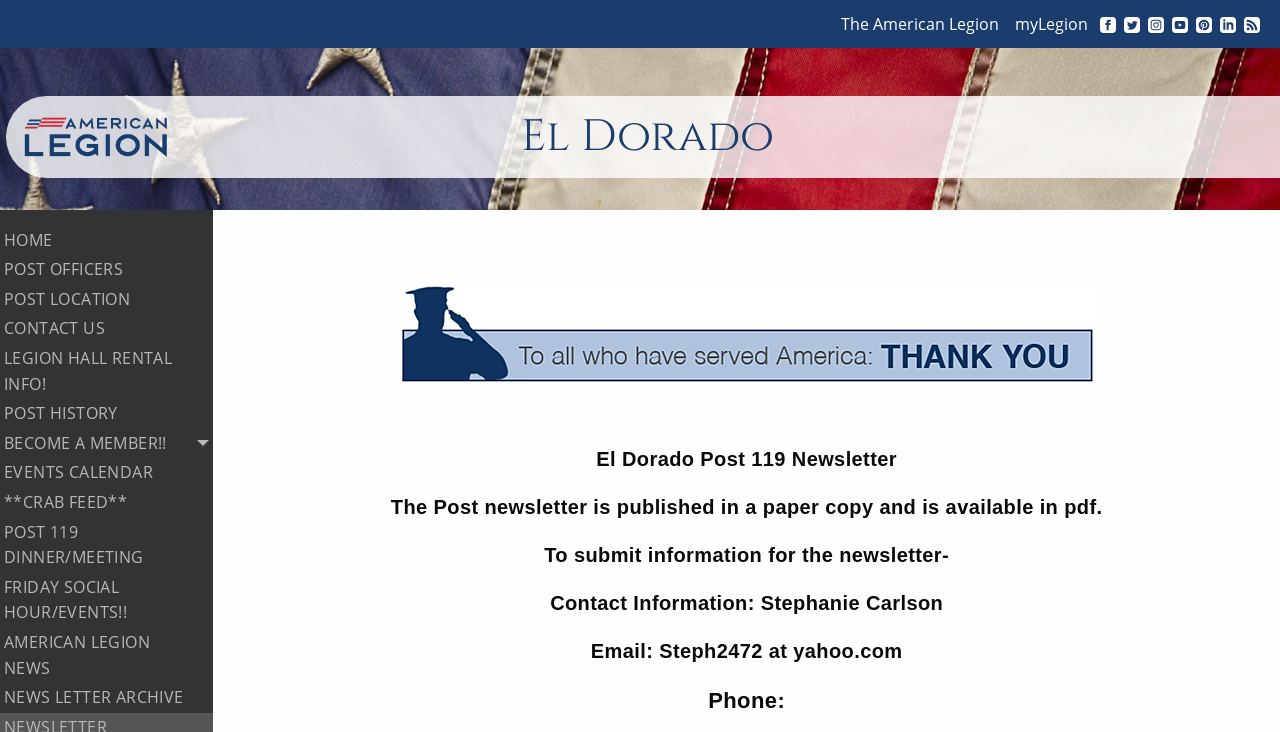What is the name of the American Legion post?
With the help of the image, please provide a detailed response to the question.

The name of the American Legion post can be found in the heading element on the webpage, which reads 'El Dorado'.